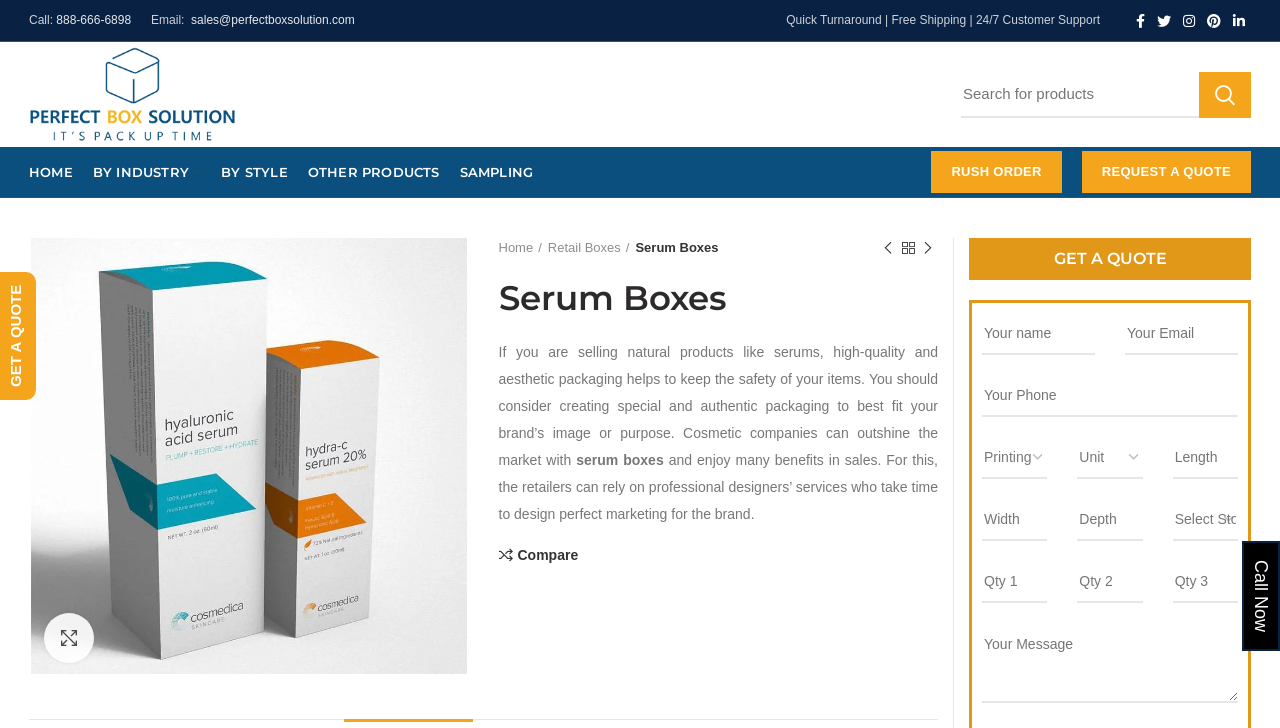Given the webpage screenshot and the description, determine the bounding box coordinates (top-left x, top-left y, bottom-right x, bottom-right y) that define the location of the UI element matching this description: 888-666-6898

[0.044, 0.018, 0.102, 0.037]